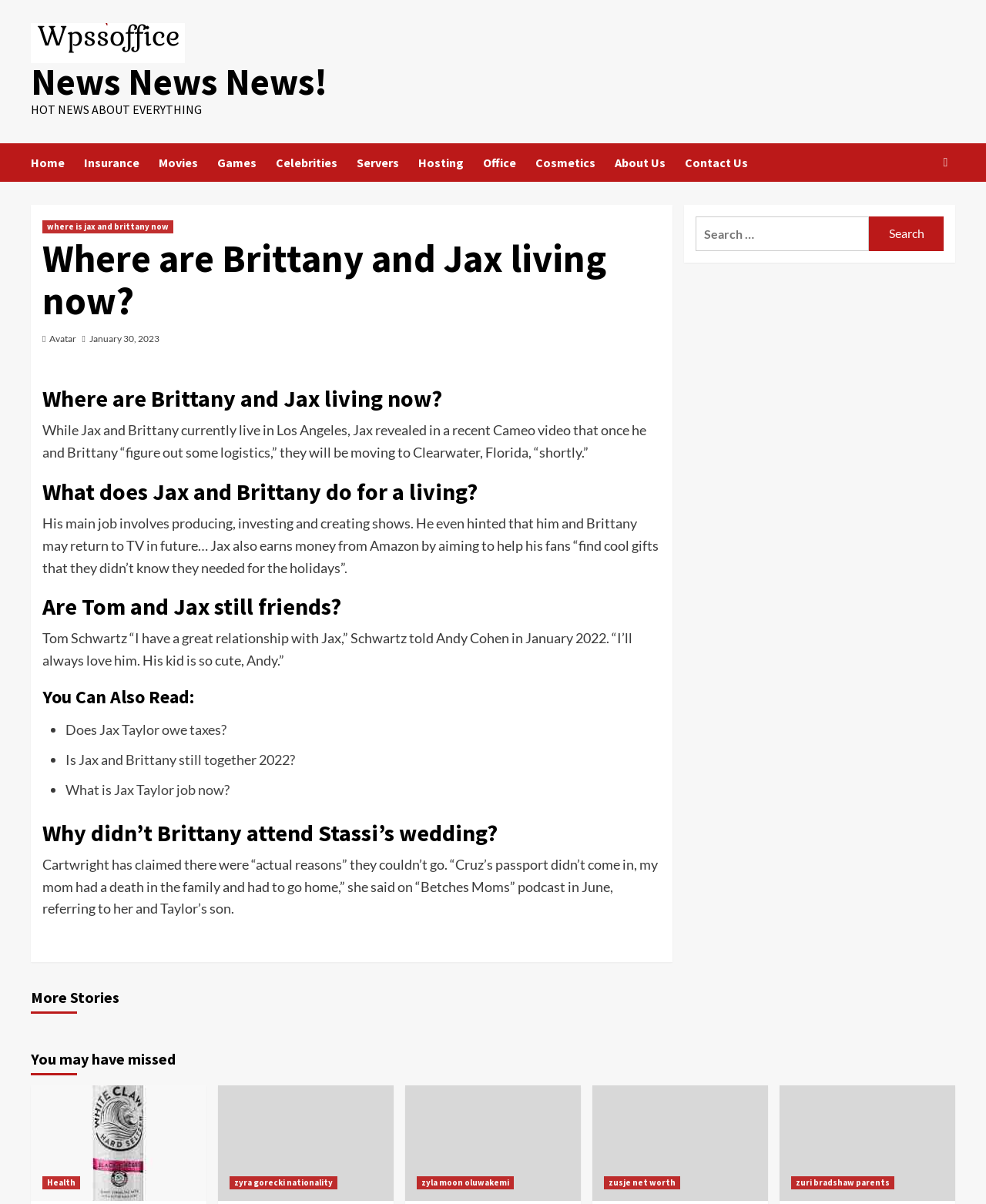Predict the bounding box coordinates of the area that should be clicked to accomplish the following instruction: "Click on 'Home' link". The bounding box coordinates should consist of four float numbers between 0 and 1, i.e., [left, top, right, bottom].

[0.031, 0.119, 0.085, 0.151]